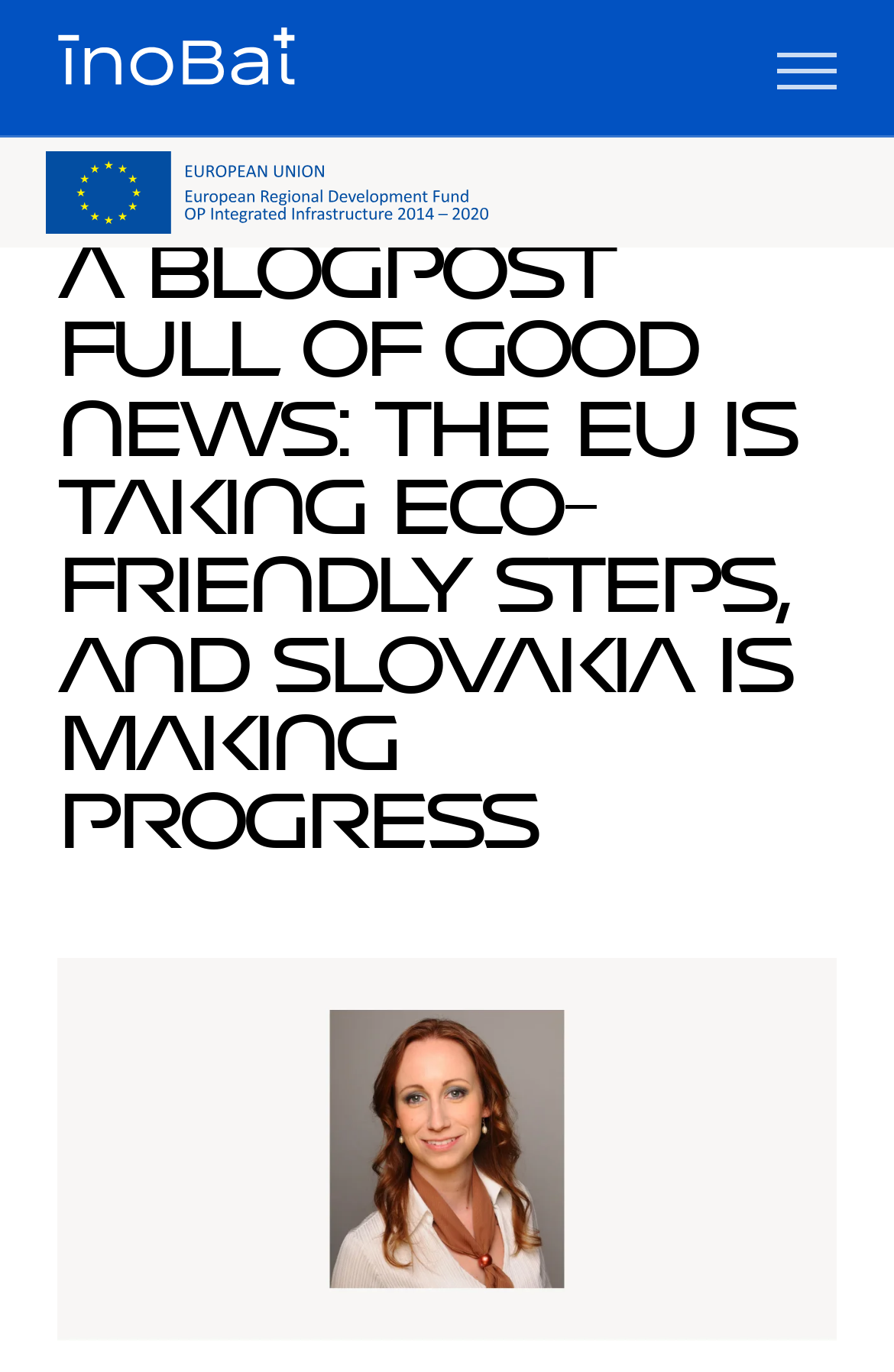Return the bounding box coordinates of the UI element that corresponds to this description: "title="Domov"". The coordinates must be given as four float numbers in the range of 0 and 1, [left, top, right, bottom].

[0.064, 0.018, 0.331, 0.082]